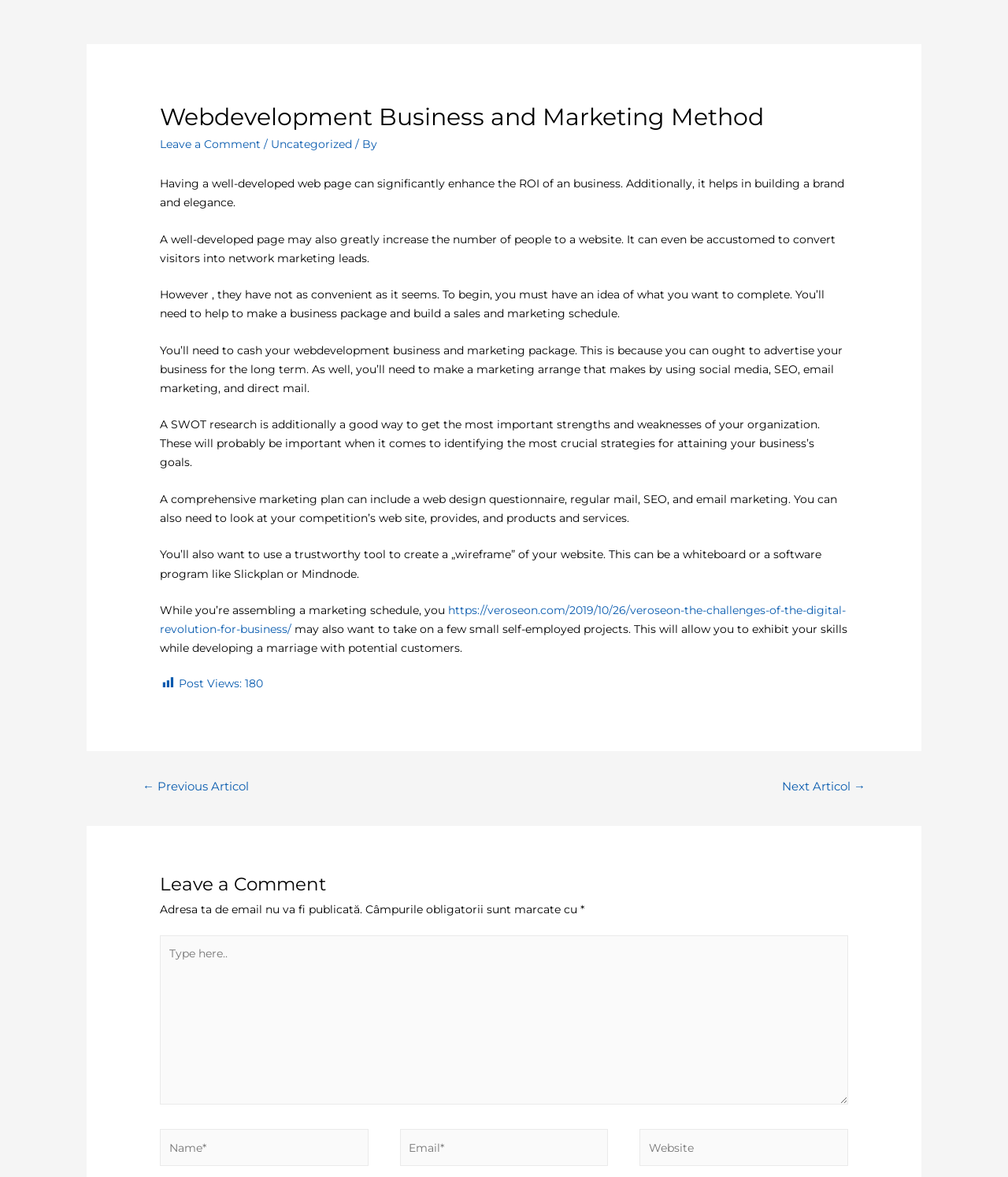Determine the bounding box coordinates of the clickable element to complete this instruction: "Click on the 'Leave a Comment' link". Provide the coordinates in the format of four float numbers between 0 and 1, [left, top, right, bottom].

[0.159, 0.116, 0.259, 0.128]